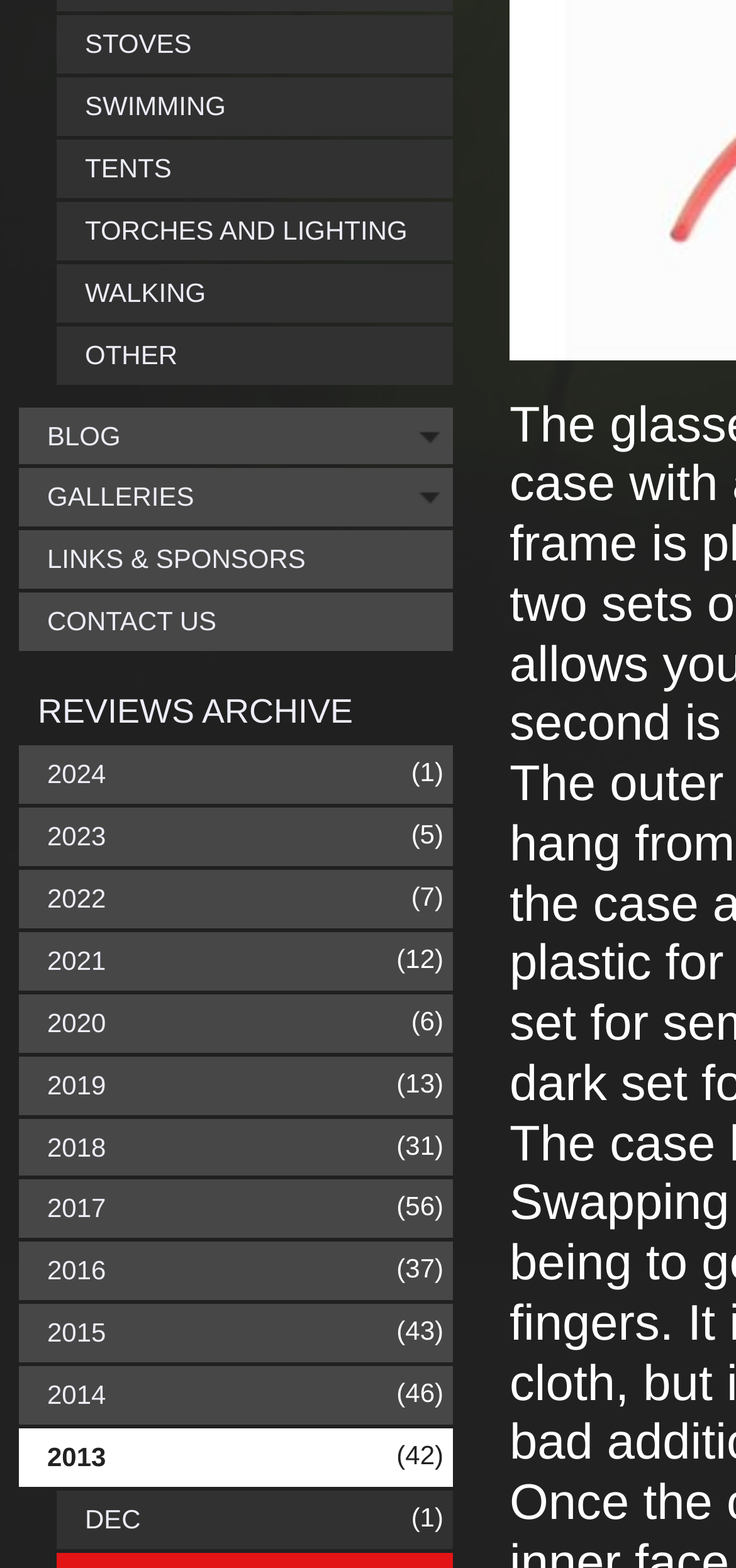Identify the bounding box coordinates of the section that should be clicked to achieve the task described: "Read 2019 reviews".

[0.026, 0.674, 0.615, 0.711]